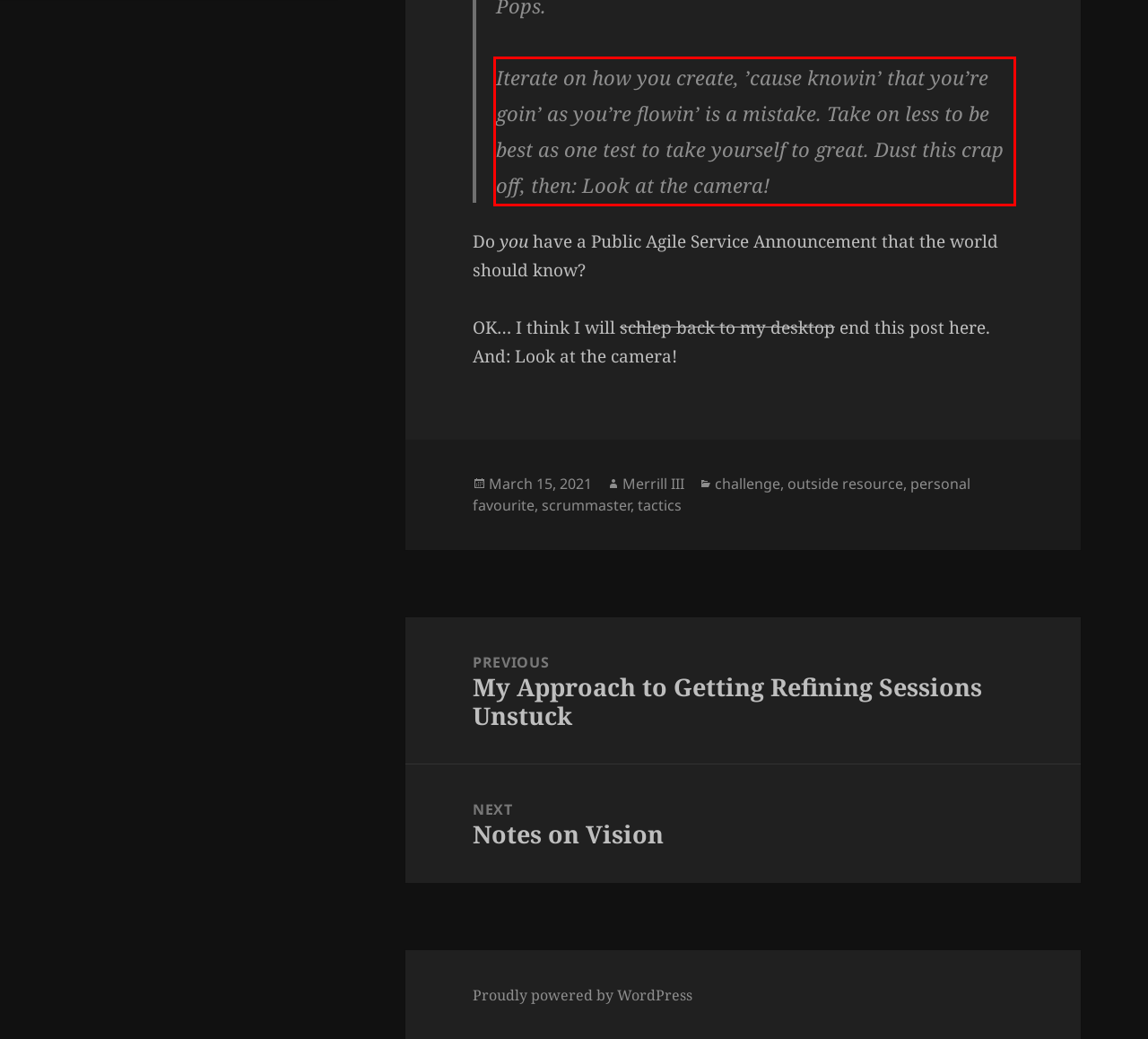In the screenshot of the webpage, find the red bounding box and perform OCR to obtain the text content restricted within this red bounding box.

Iterate on how you create, ’cause knowin’ that you’re goin’ as you’re flowin’ is a mistake. Take on less to be best as one test to take yourself to great. Dust this crap off, then: Look at the camera!